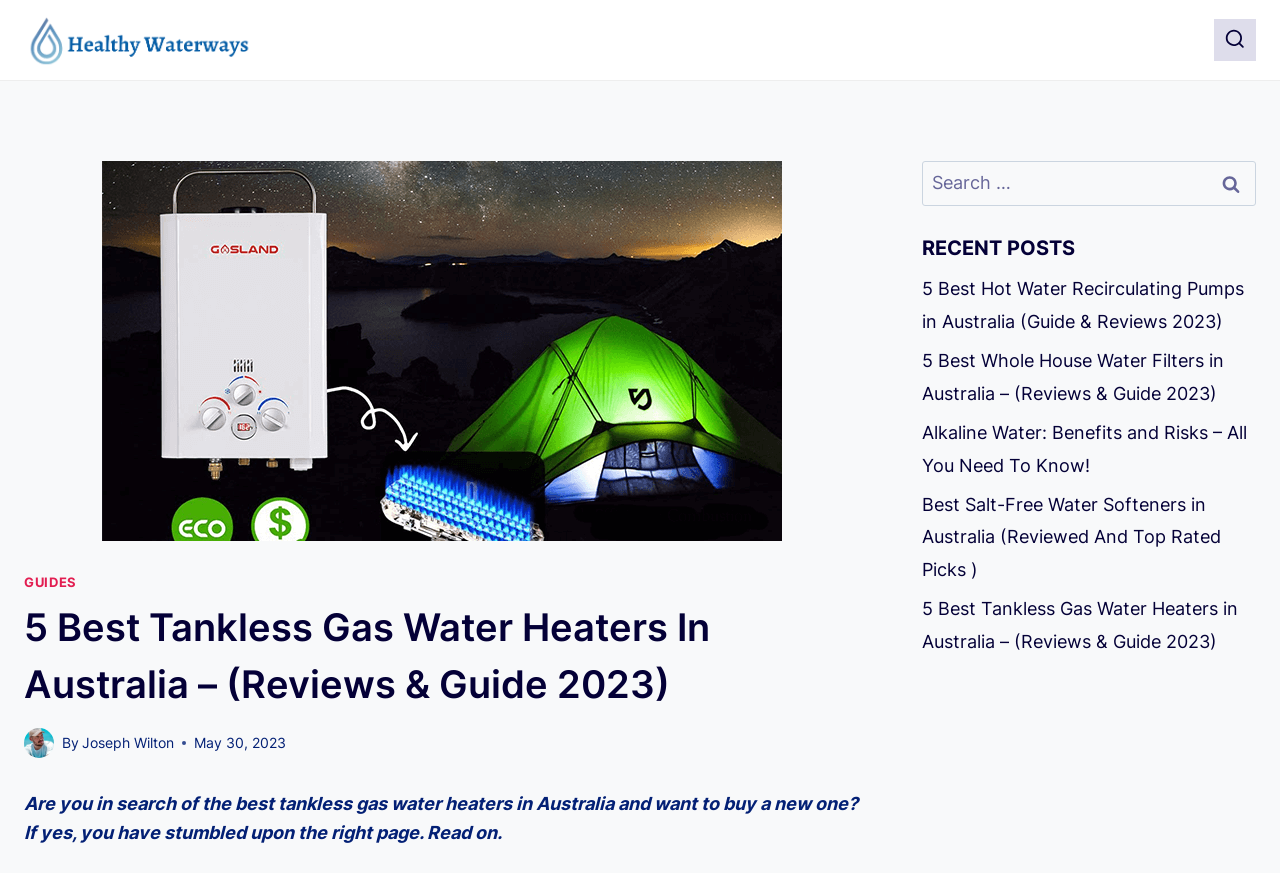Find the bounding box coordinates for the area that must be clicked to perform this action: "Share on Facebook".

None